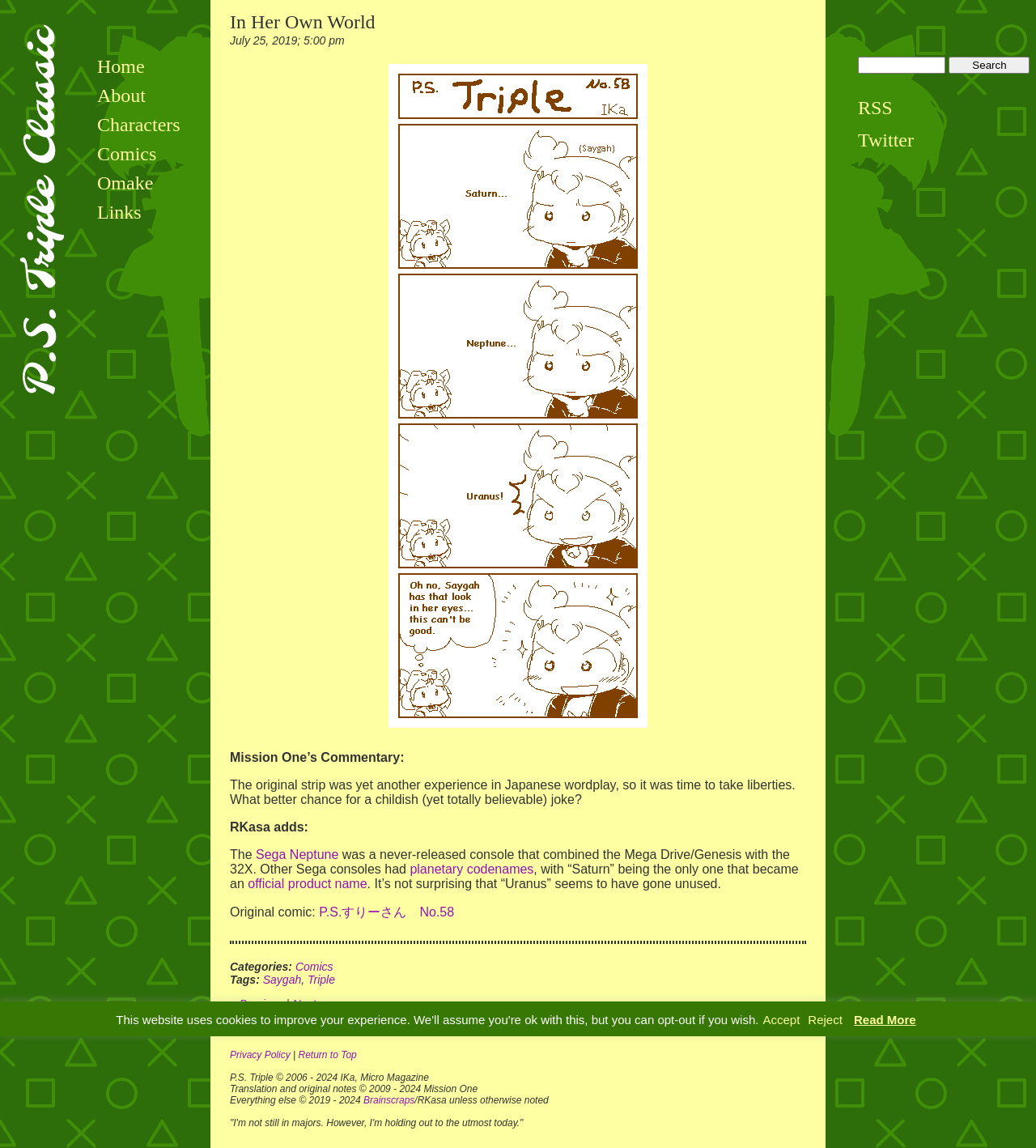Using the element description: "parent_node: Search for: value="Search"", determine the bounding box coordinates for the specified UI element. The coordinates should be four float numbers between 0 and 1, [left, top, right, bottom].

[0.916, 0.049, 0.994, 0.064]